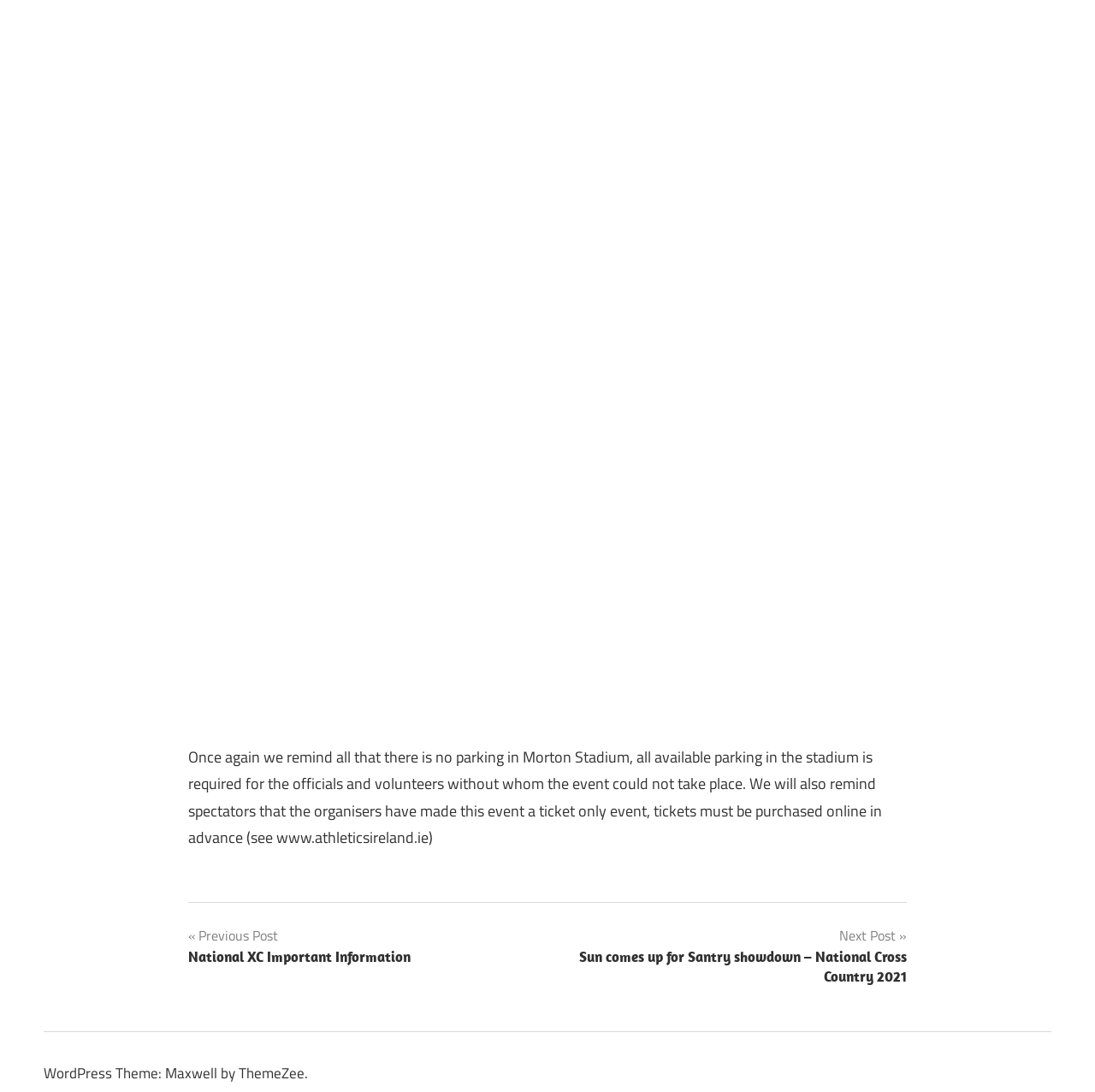What is the event mentioned in the text?
Using the image, provide a detailed and thorough answer to the question.

The event mentioned in the text is National XC, which is inferred from the text 'National XC Important Information' and 'Sun comes up for Santry showdown – National Cross Country 2021'.